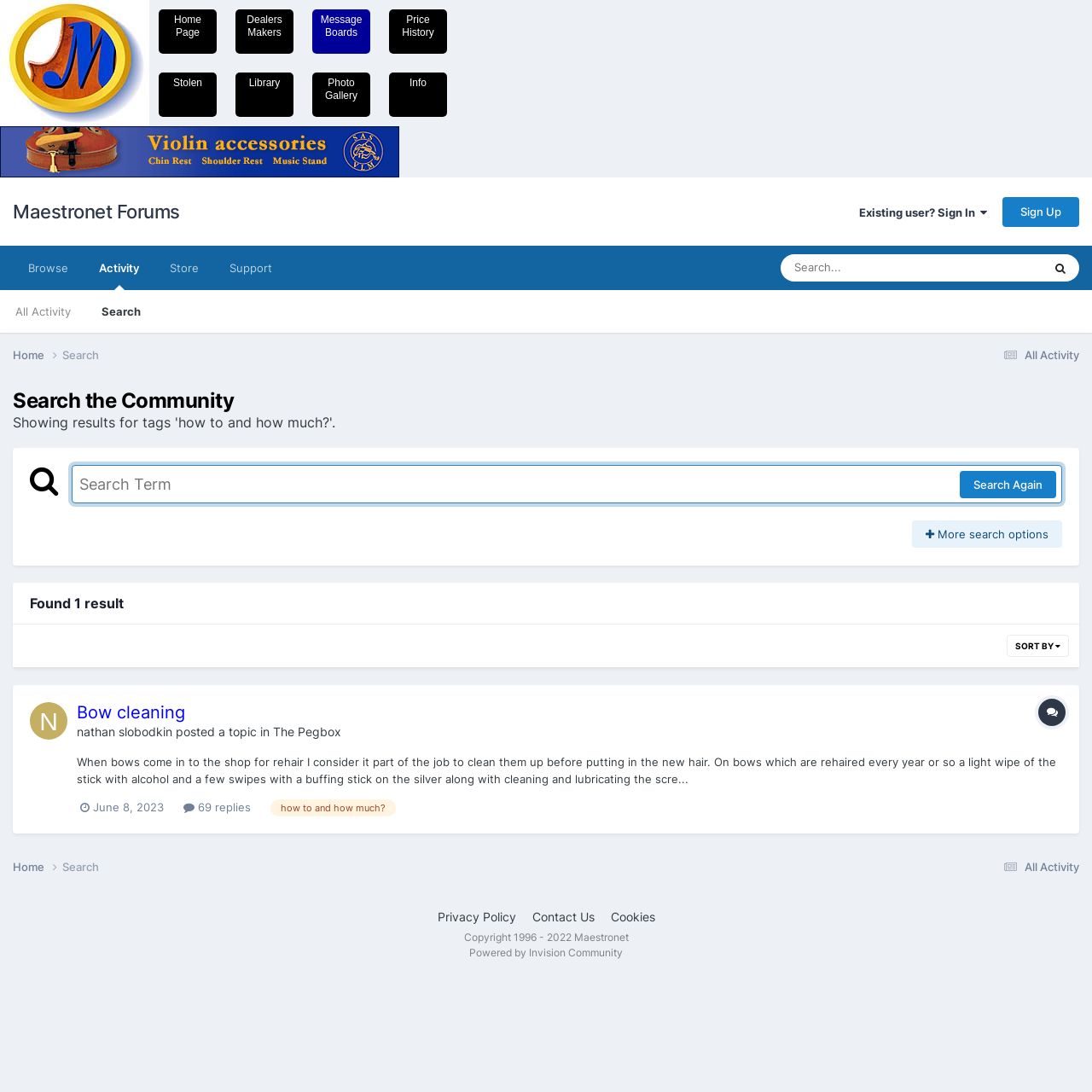Provide a comprehensive caption for the webpage.

This webpage is a forum discussion page from Maestronet Forums, showing results for tags 'how to and how much?'. At the top, there is a logo image on the left and a navigation menu with links to 'Home Page', 'Dealers Makers', 'Message Boards', 'Price History', and more. Below the navigation menu, there is a search bar with a search button and a dropdown menu to filter search results.

The main content area is divided into two sections. On the left, there is a sidebar with links to 'All Activity', 'Home', 'Search', and more. On the right, there is a list of search results, with one result displayed. The result includes a topic title 'Bow cleaning', posted by 'nathan slobodkin' in 'The Pegbox' category. The topic has 69 replies and was posted on June 8, 2023. There is also a snippet of the topic content, describing how the author cleans bows when rehairing them.

Below the search result, there are links to 'SORT BY' and 'More search options'. At the bottom of the page, there is a footer section with links to 'Privacy Policy', 'Contact Us', 'Cookies', and a copyright notice. The page is powered by Invision Community.